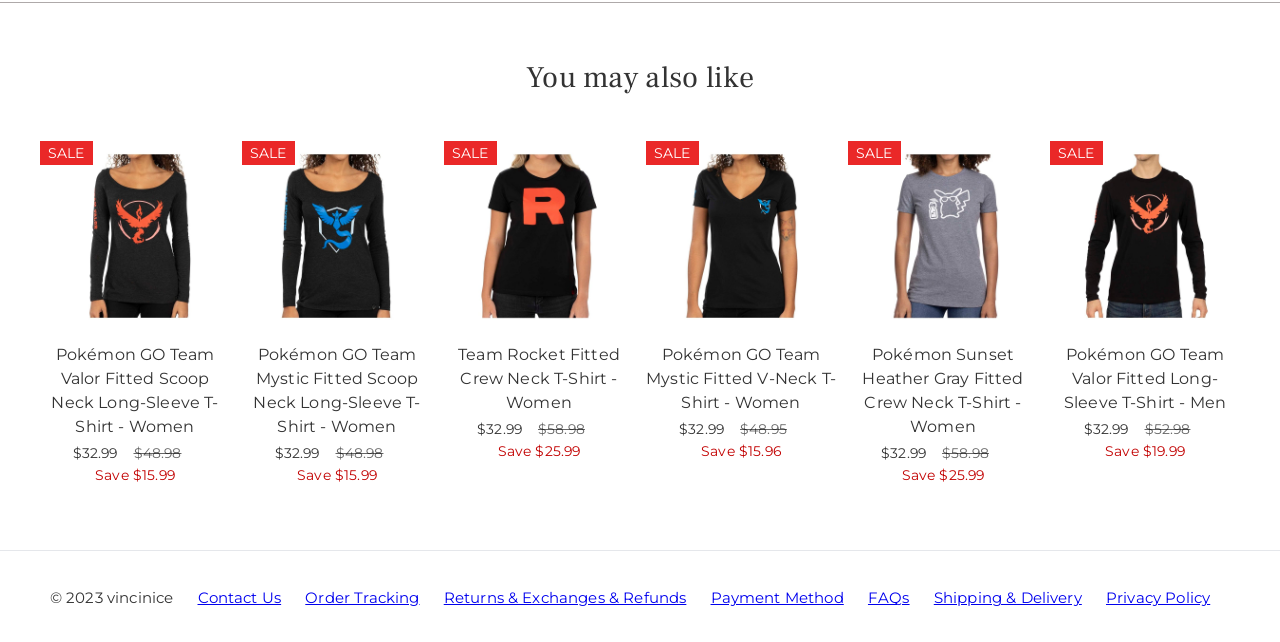Predict the bounding box for the UI component with the following description: "Shipping & Delivery".

[0.73, 0.896, 0.861, 0.95]